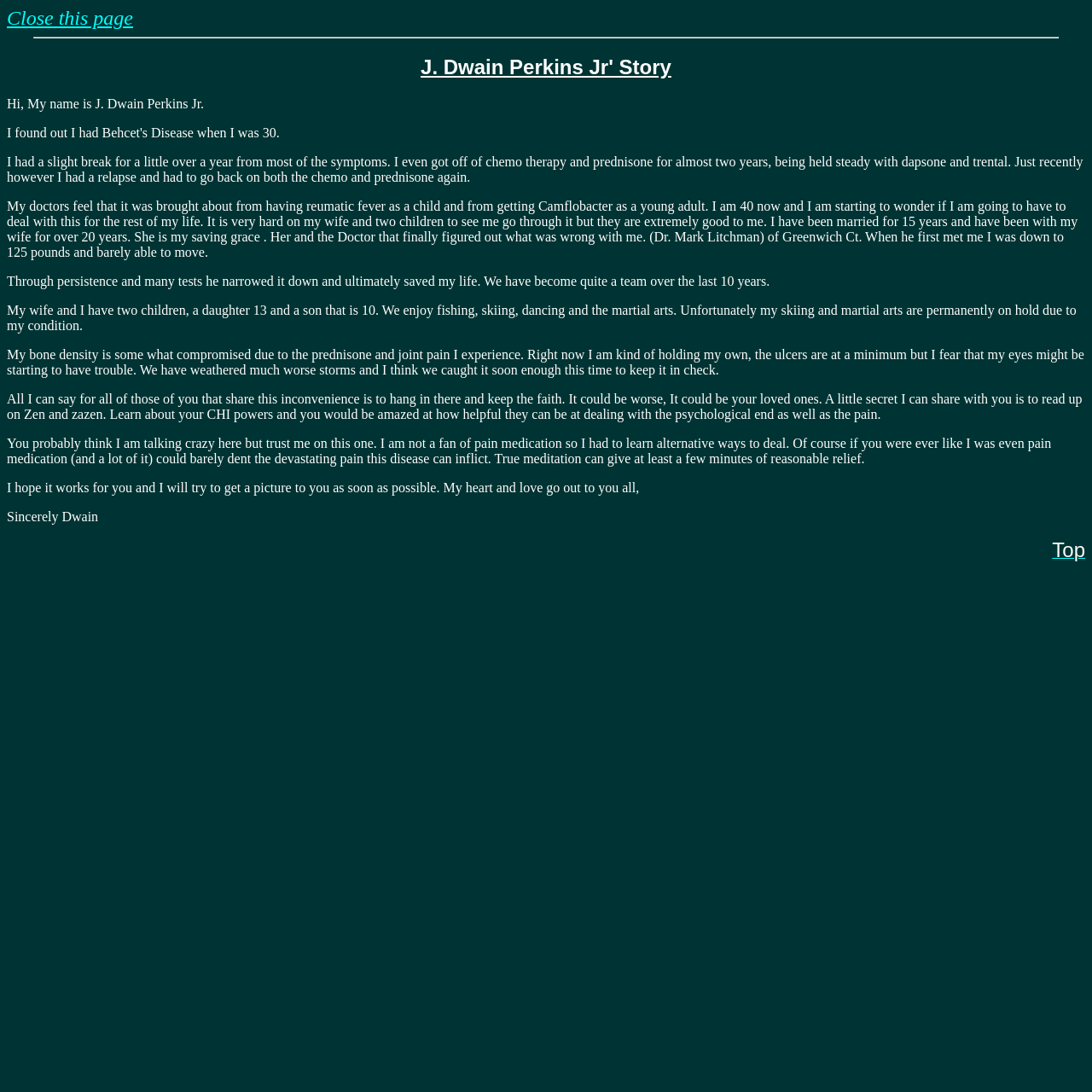Explain the webpage in detail.

This webpage is a personal story submission by Lori, titled "J. Dwain Perkins Jr story". At the top left corner, there is a link to "Close this page". Below it, a horizontal separator line spans across the page. 

The main content begins with a heading "J. Dwain Perkins Jr' Story" at the top center of the page. Below the heading, a brief introduction "Hi, My name is J. Dwain Perkins Jr." is placed. 

The story is divided into several paragraphs, each describing the author's experiences with his symptoms, his relapse, and his struggles with the disease. The paragraphs are stacked vertically, with the first paragraph starting from the top center of the page and each subsequent paragraph placed below the previous one. 

The author shares his personal struggles, including his feelings about his condition, his family's support, and his experiences with his doctor. He also mentions his hobbies and interests, such as fishing, skiing, and martial arts, which are currently on hold due to his condition. 

Throughout the story, the author offers words of encouragement and advice to others who may be going through similar experiences. He suggests alternative ways to deal with pain, such as meditation and learning about one's CHI powers. 

At the bottom of the page, there is a link to "Top" at the right corner, allowing users to quickly navigate back to the top of the page.